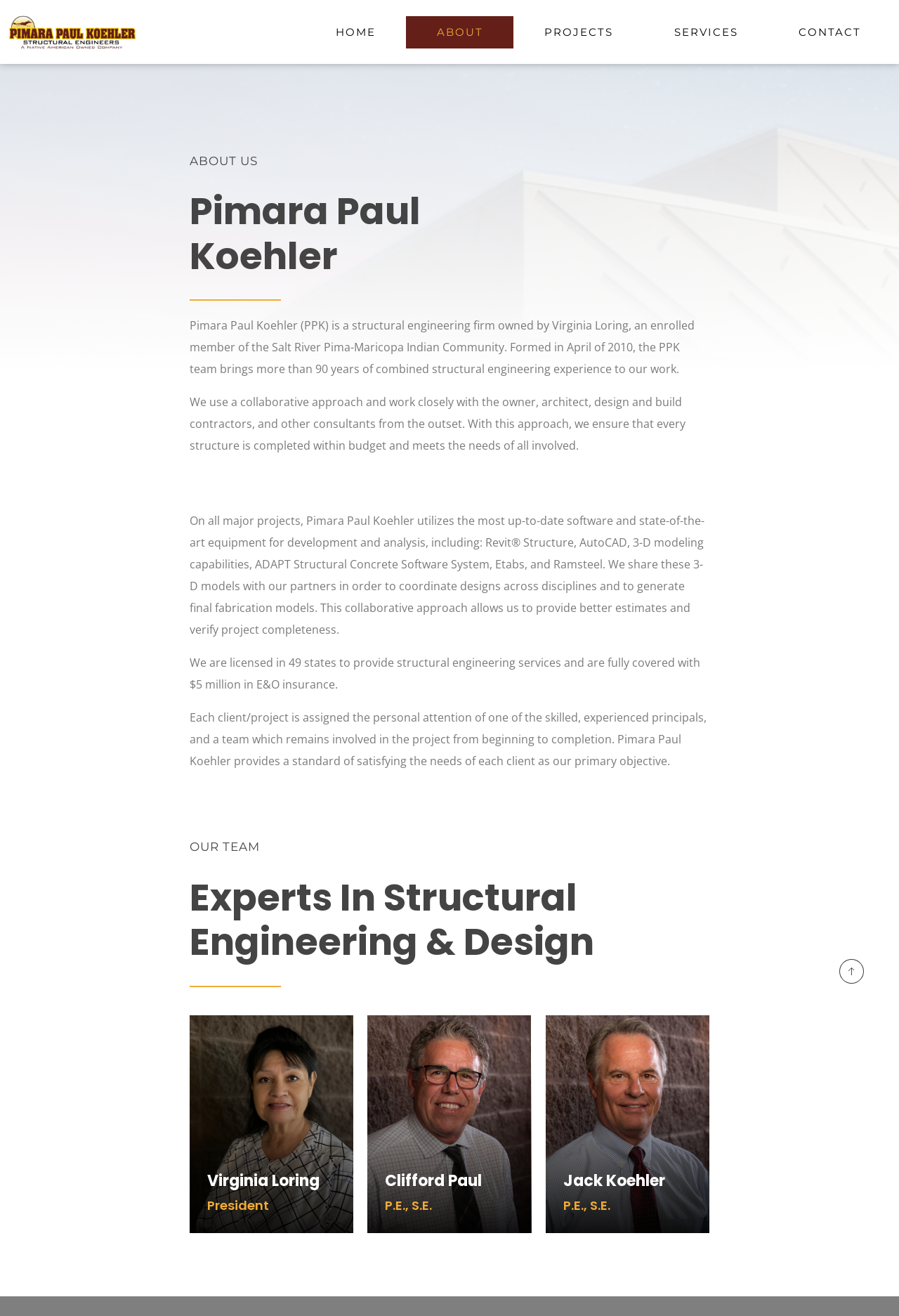Identify the bounding box for the UI element described as: "Virginia Loring President Read Bio". Ensure the coordinates are four float numbers between 0 and 1, formatted as [left, top, right, bottom].

[0.211, 0.771, 0.393, 0.937]